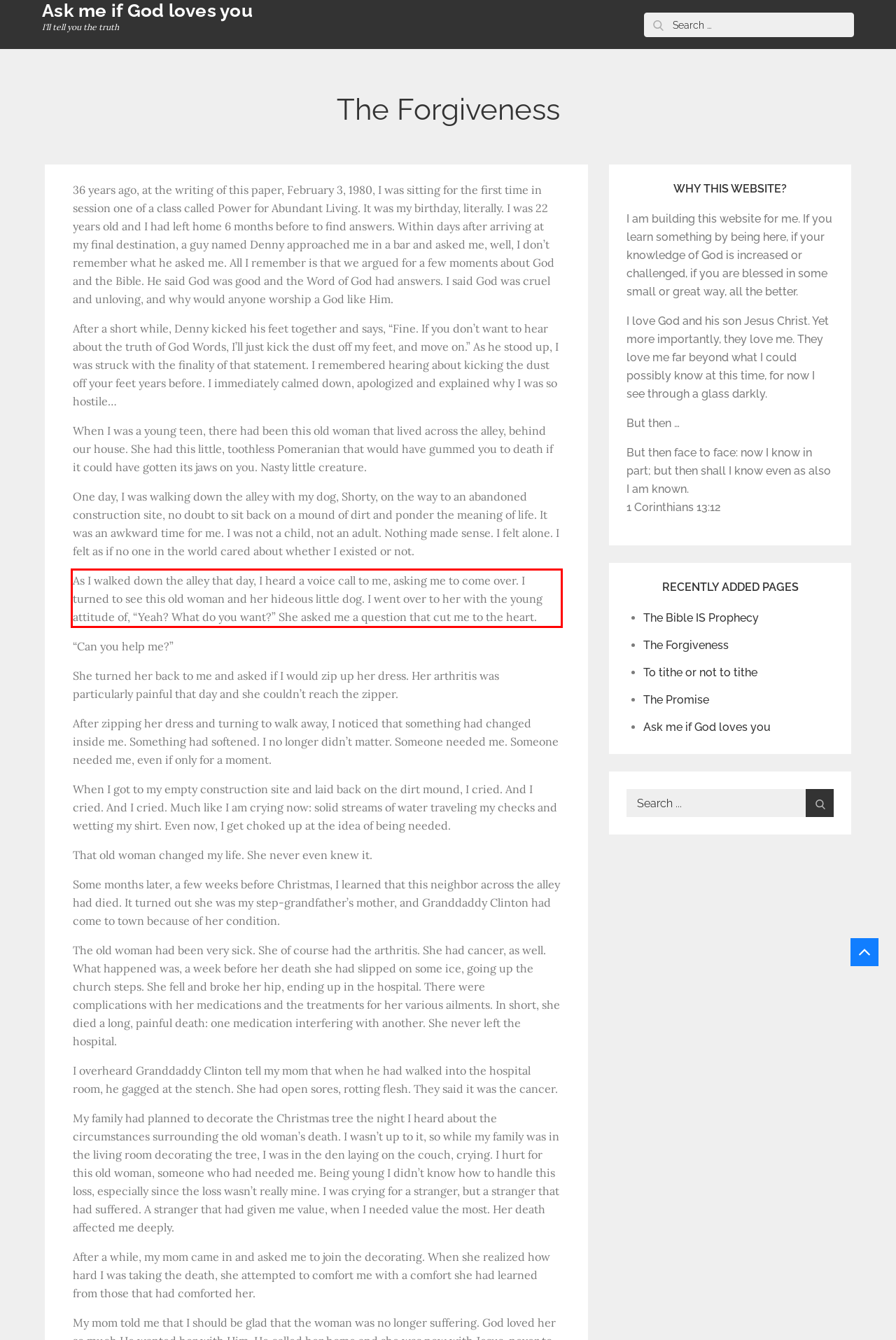Please examine the screenshot of the webpage and read the text present within the red rectangle bounding box.

As I walked down the alley that day, I heard a voice call to me, asking me to come over. I turned to see this old woman and her hideous little dog. I went over to her with the young attitude of, “Yeah? What do you want?” She asked me a question that cut me to the heart.